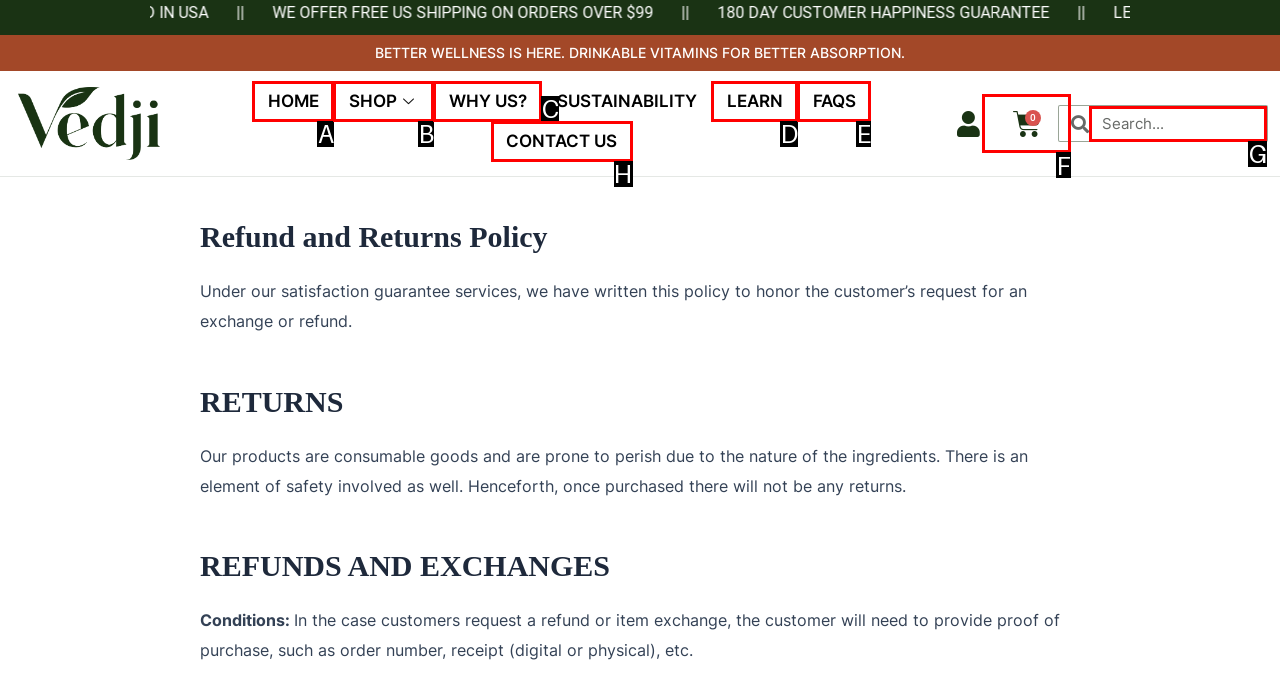Based on the given description: $0.00 0 Cart, identify the correct option and provide the corresponding letter from the given choices directly.

F